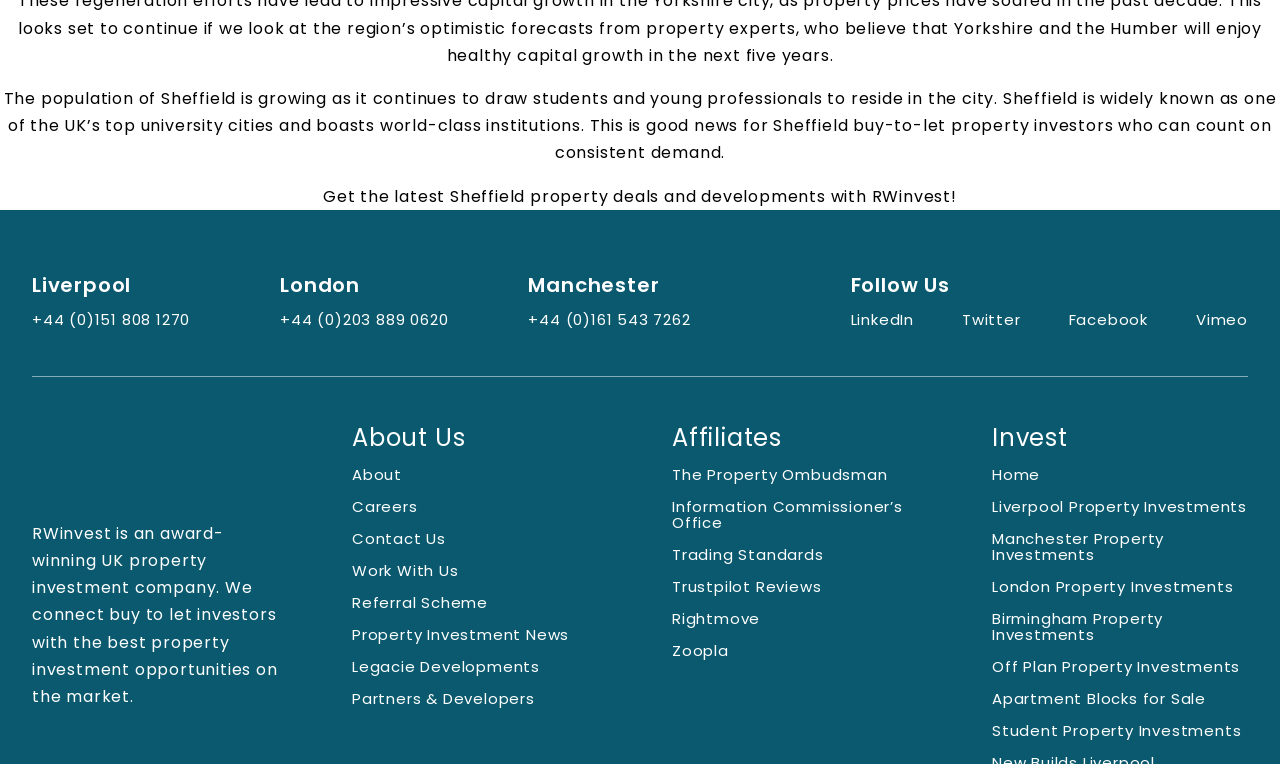Please provide a comprehensive answer to the question based on the screenshot: How many property investment locations are listed?

There are 5 property investment locations listed, which are Liverpool, London, Manchester, Birmingham, and Off Plan, located under the 'Invest' heading with ID 147, and their corresponding link elements are 941, 943, 942, 944, and 945 respectively.